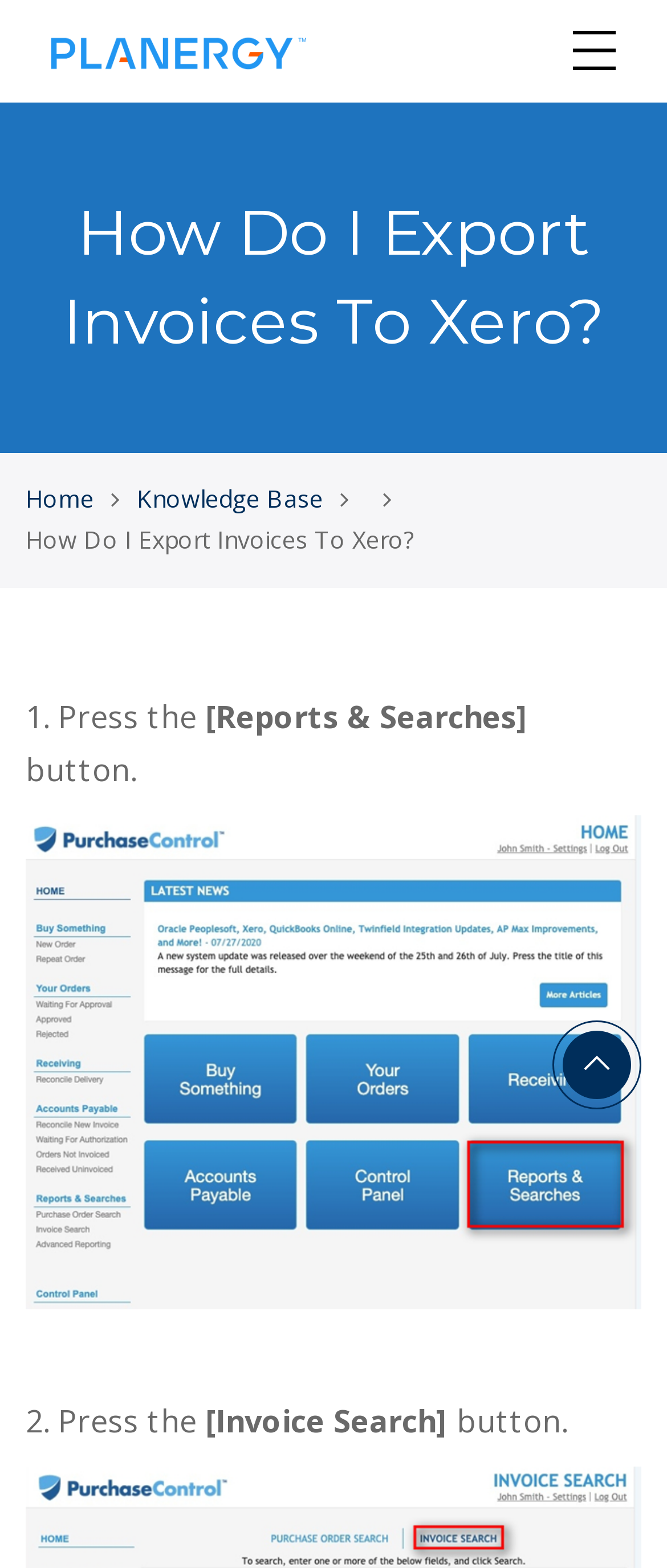Using the provided element description: "Knowledge Base", determine the bounding box coordinates of the corresponding UI element in the screenshot.

[0.205, 0.307, 0.485, 0.328]